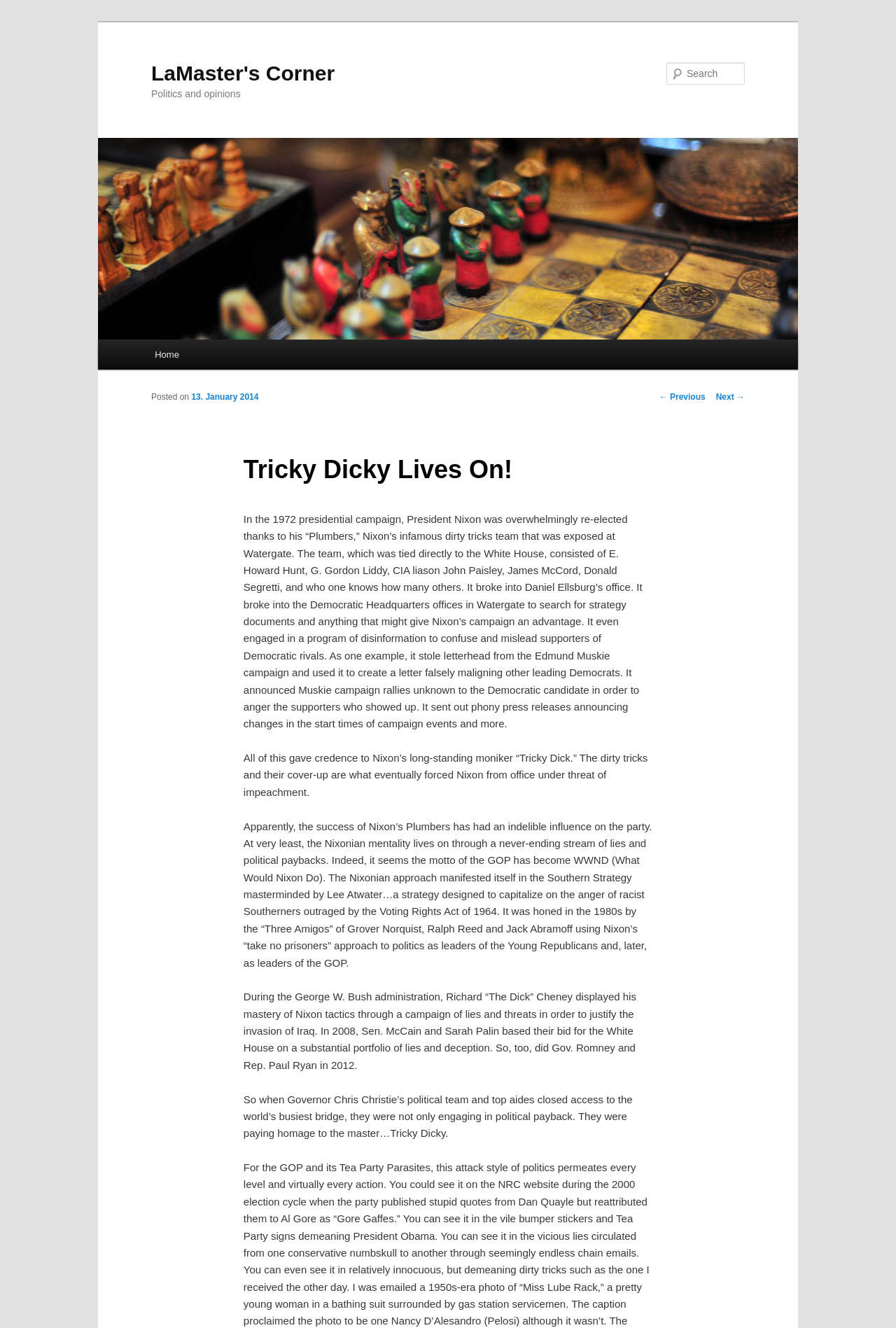Identify the bounding box for the described UI element. Provide the coordinates in (top-left x, top-left y, bottom-right x, bottom-right y) format with values ranging from 0 to 1: SIGN UP

None